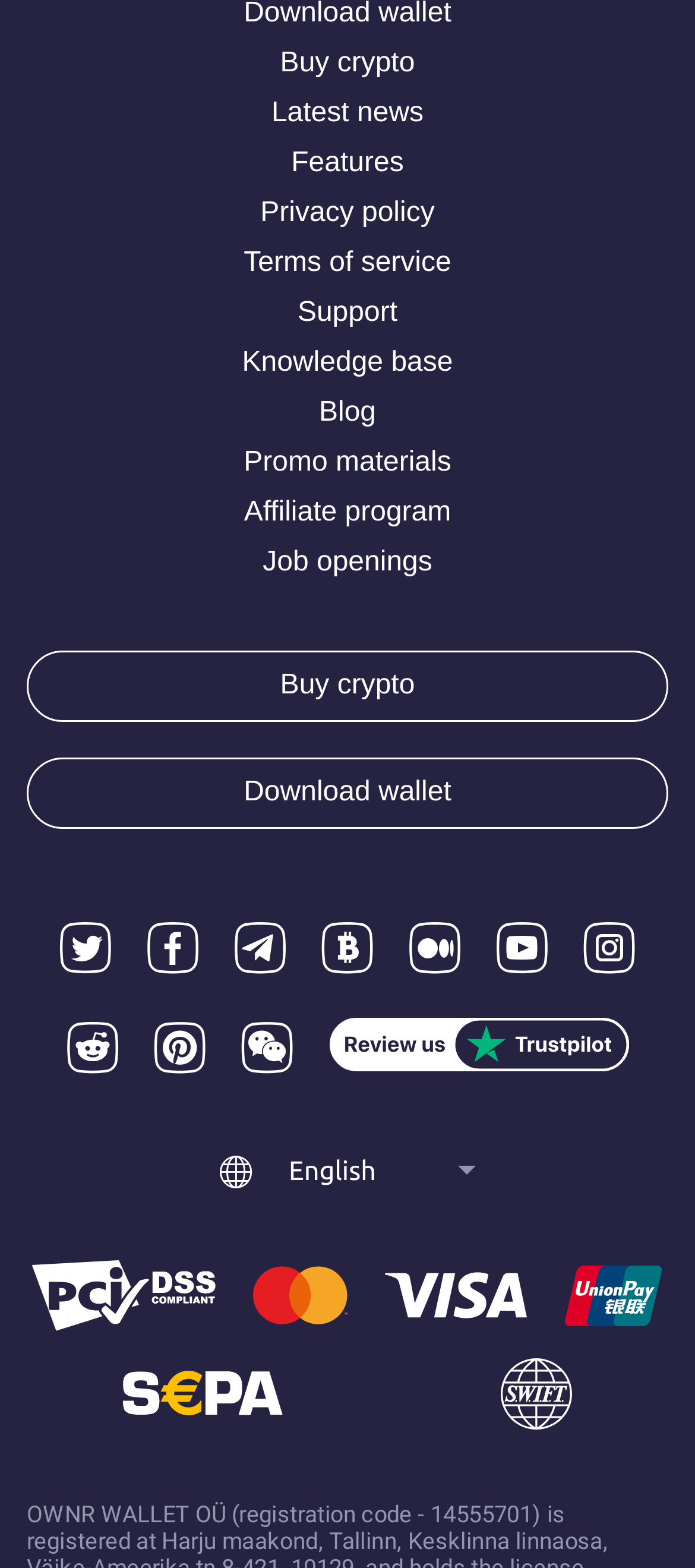Pinpoint the bounding box coordinates of the clickable area necessary to execute the following instruction: "Click on Twitter". The coordinates should be given as four float numbers between 0 and 1, namely [left, top, right, bottom].

[0.086, 0.585, 0.16, 0.626]